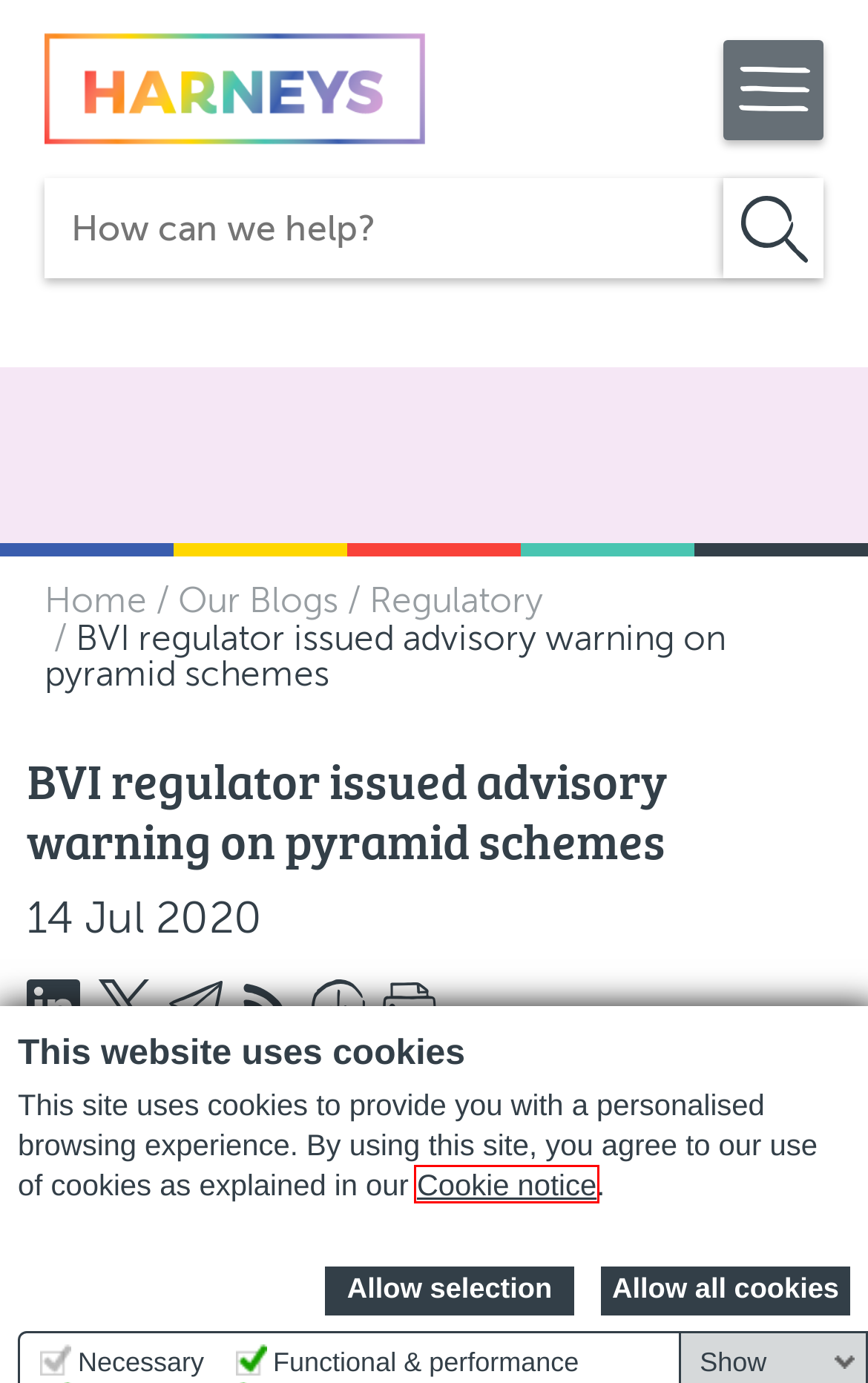You have a screenshot of a webpage with a red rectangle bounding box around an element. Identify the best matching webpage description for the new page that appears after clicking the element in the bounding box. The descriptions are:
A. 404 Page not found | Global offshore law firm | Harneys
B. Our locations | Global offshore law firm | Harneys
C. Our blogs | Global offshore law firm | Harneys
D. The Funds Hub | Global offshore law firm | Harneys
E. Harneys - Regulatory Blog
F. Insights | Global offshore law firm | Harneys
G. Creating opportunity | Global offshore law firm | Harneys
H. Regulatory blog | Global offshore law firm | Harneys

A